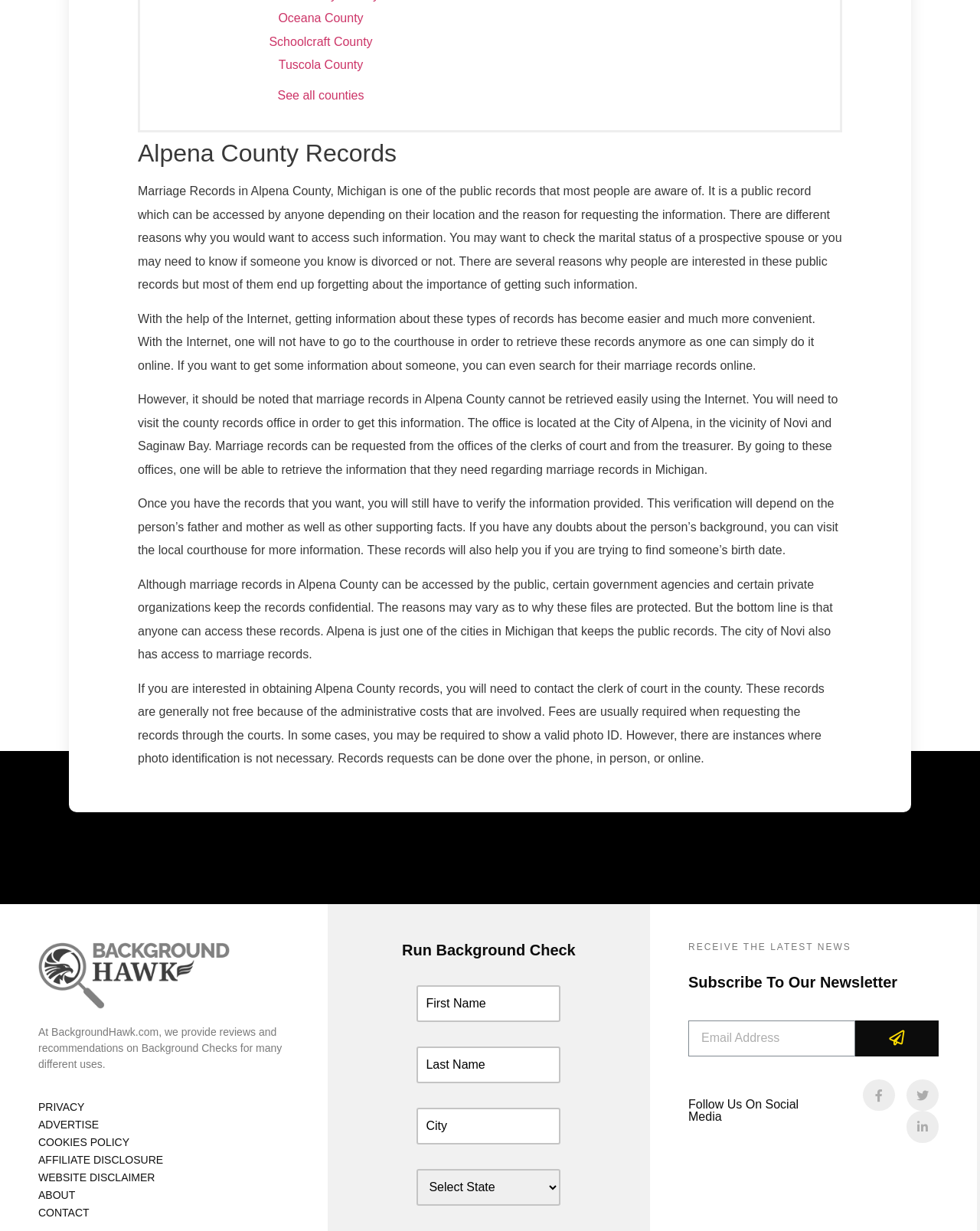What is the required field in the newsletter subscription section?
Provide a detailed and well-explained answer to the question.

In the newsletter subscription section, the only required field is the 'Email Address' textbox, which is marked as required. This suggests that an email address is necessary to subscribe to the newsletter.